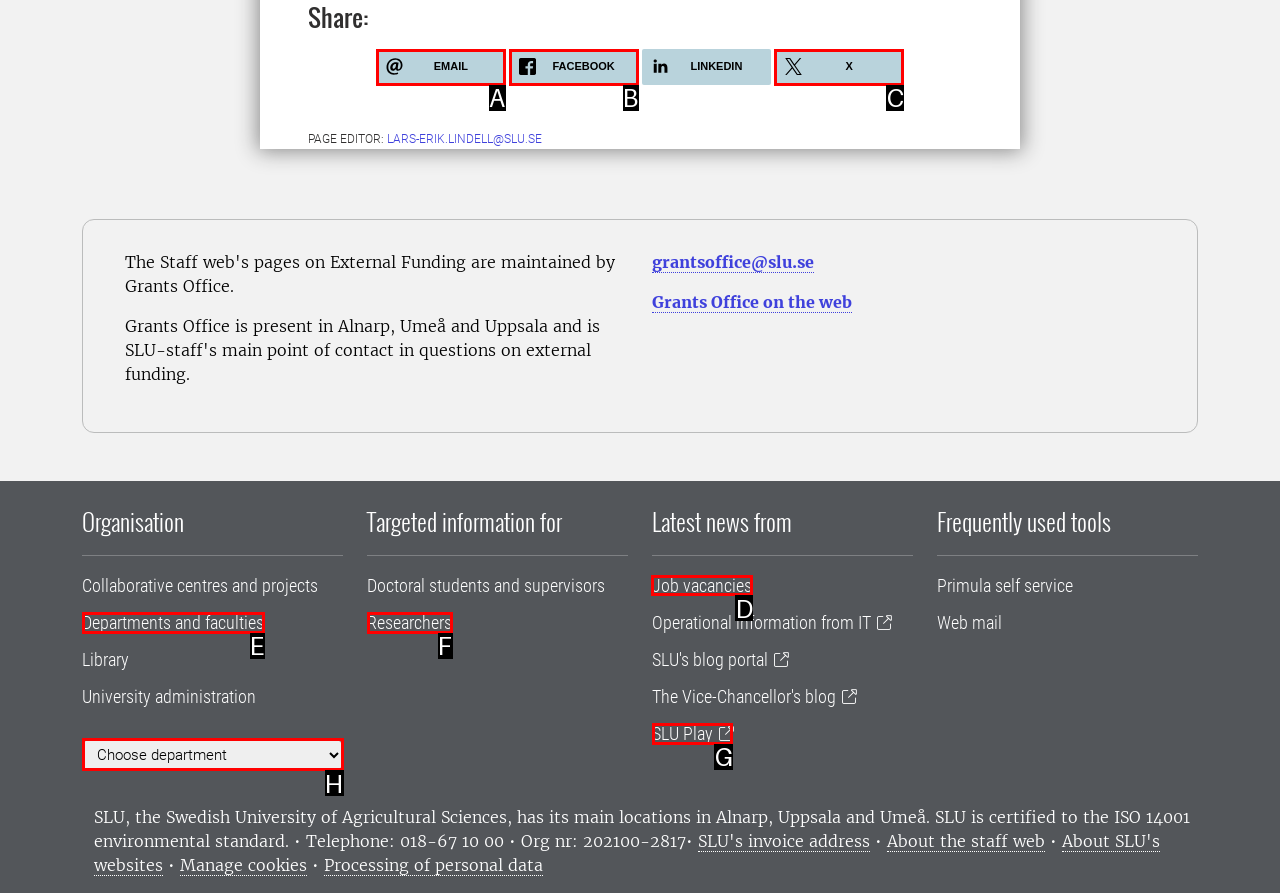Tell me which one HTML element you should click to complete the following task: Click the 'Contact' link
Answer with the option's letter from the given choices directly.

None